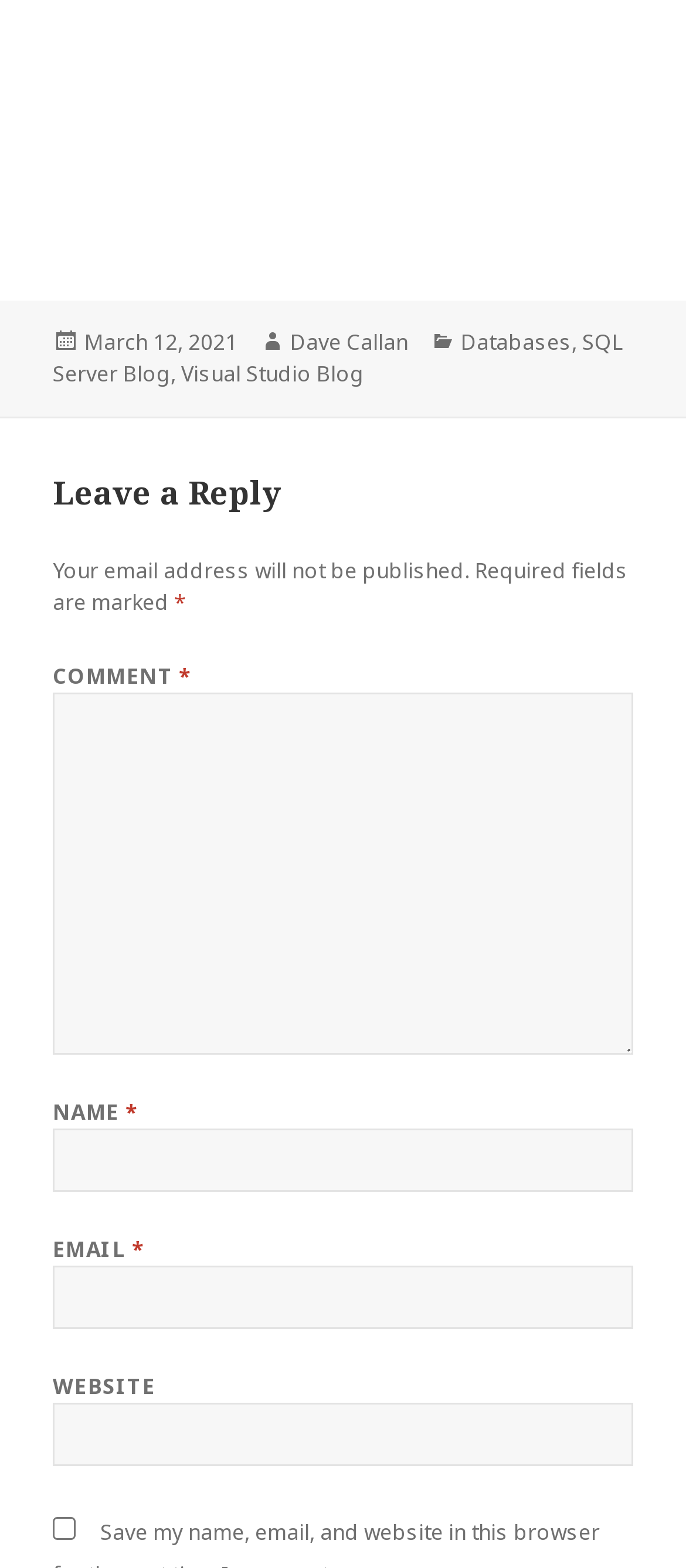Identify the bounding box coordinates of the region that should be clicked to execute the following instruction: "Check the 'Save my name, email, and website in this browser for the next time I comment.' checkbox".

[0.077, 0.967, 0.11, 0.982]